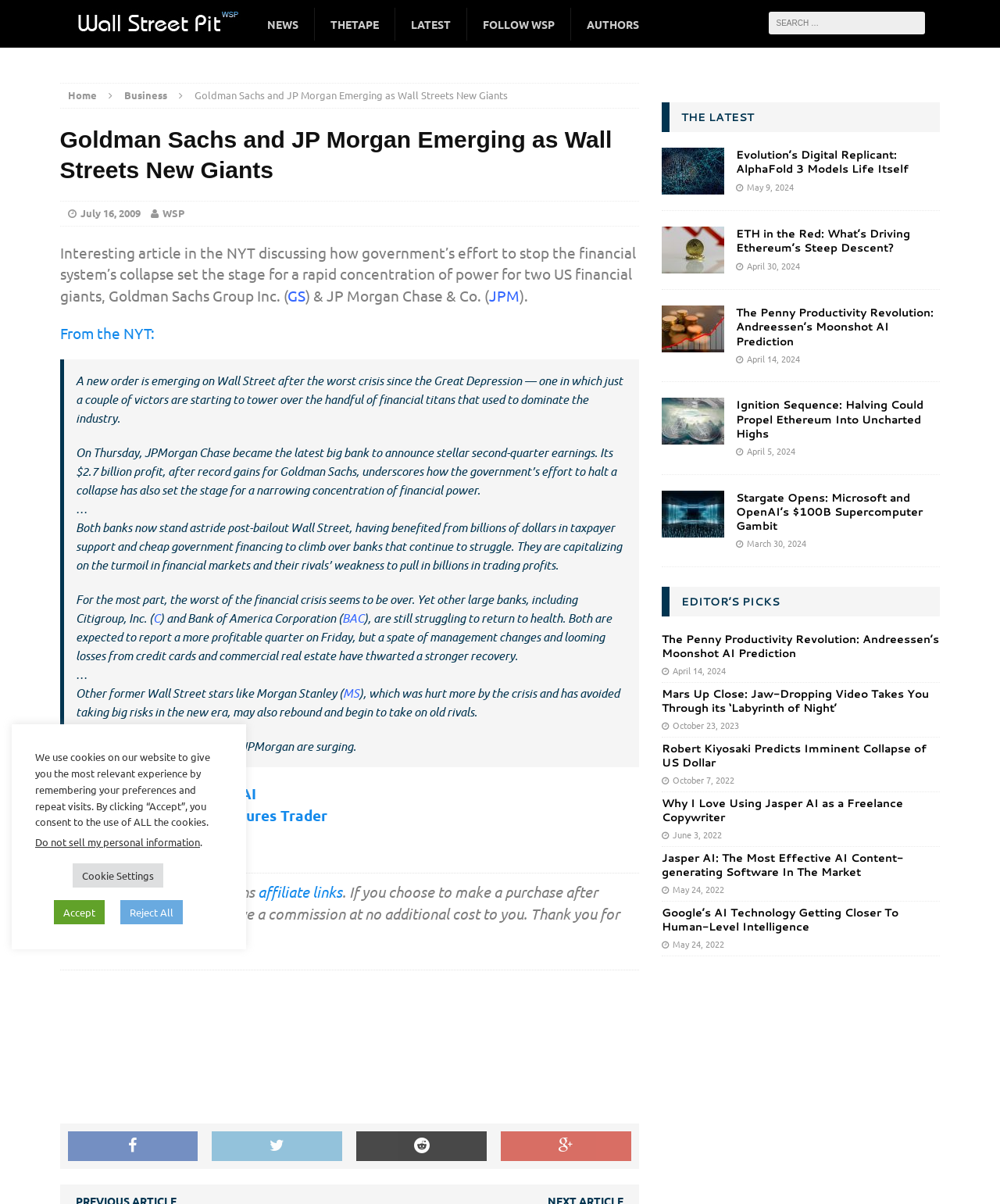Please determine the bounding box coordinates of the element to click on in order to accomplish the following task: "Click on the link to create content with AI". Ensure the coordinates are four float numbers ranging from 0 to 1, i.e., [left, top, right, bottom].

[0.091, 0.651, 0.256, 0.667]